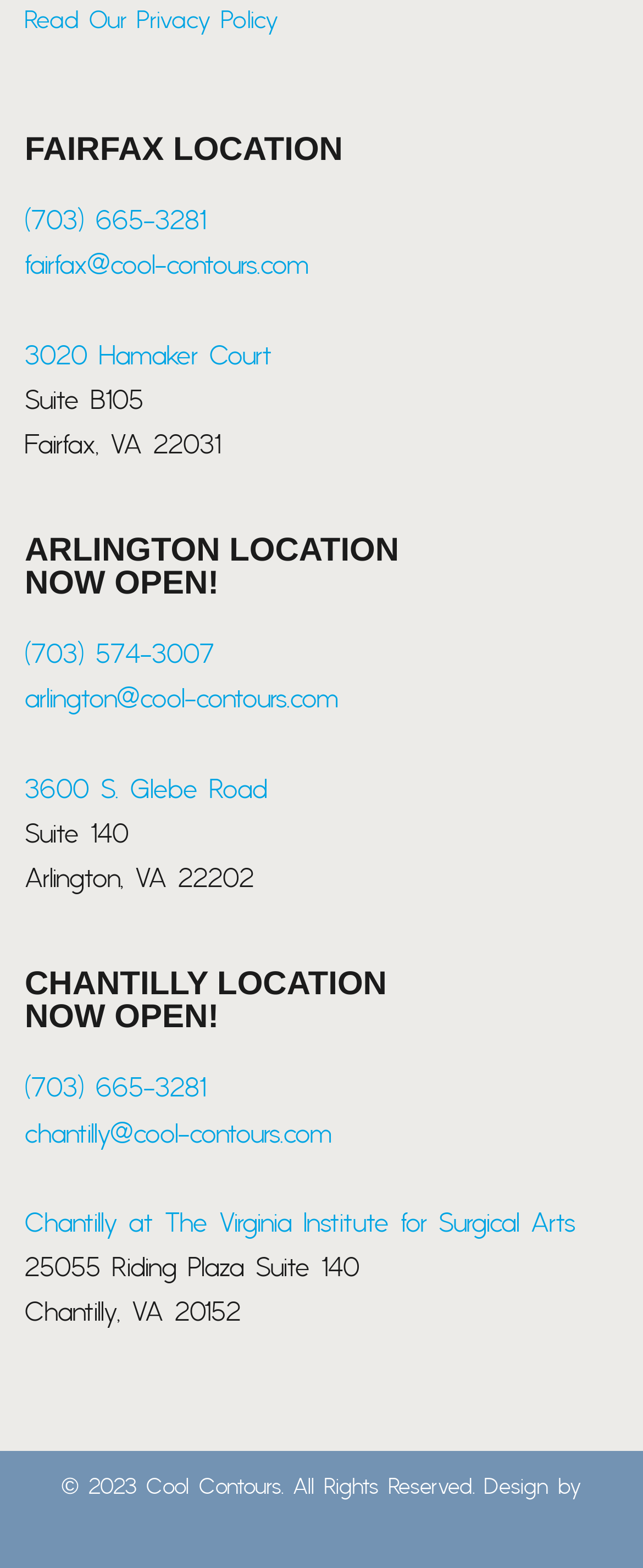Could you highlight the region that needs to be clicked to execute the instruction: "View privacy policy"?

[0.038, 0.003, 0.433, 0.023]